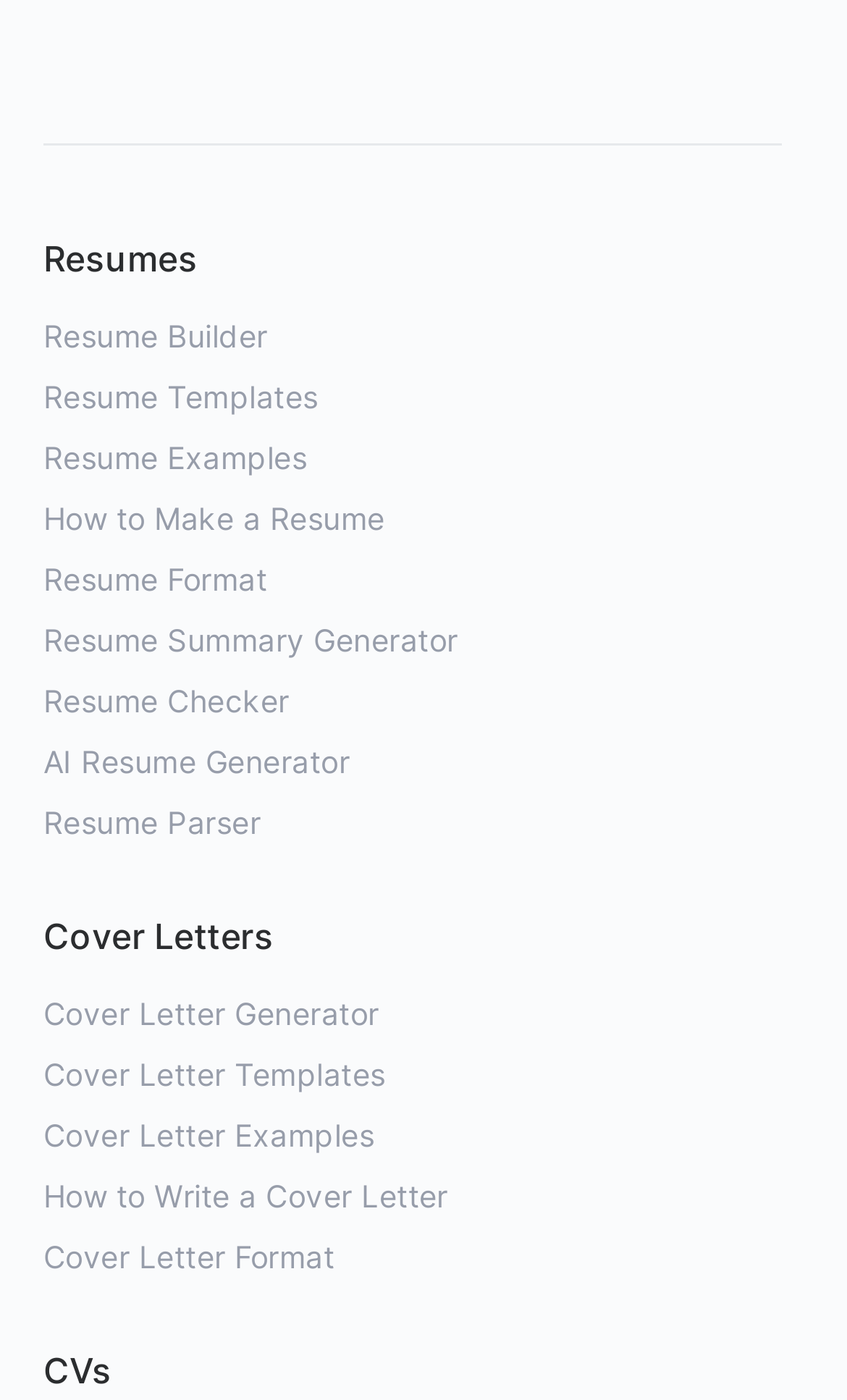Identify the bounding box coordinates of the section that should be clicked to achieve the task described: "Generate a Cover Letter".

[0.051, 0.71, 0.448, 0.737]